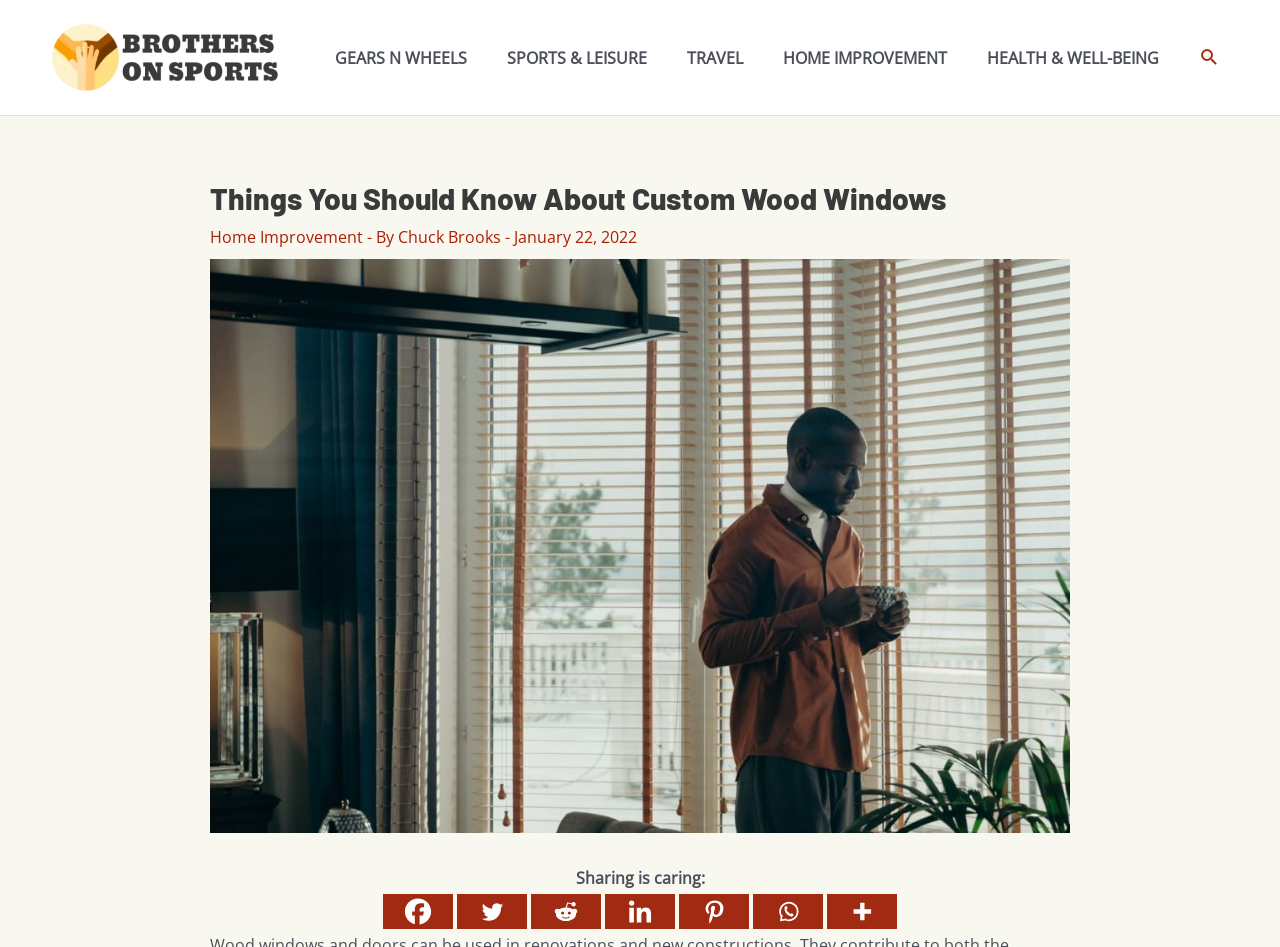Based on the provided description, "alt="Brothers on sports logo"", find the bounding box of the corresponding UI element in the screenshot.

[0.031, 0.047, 0.227, 0.071]